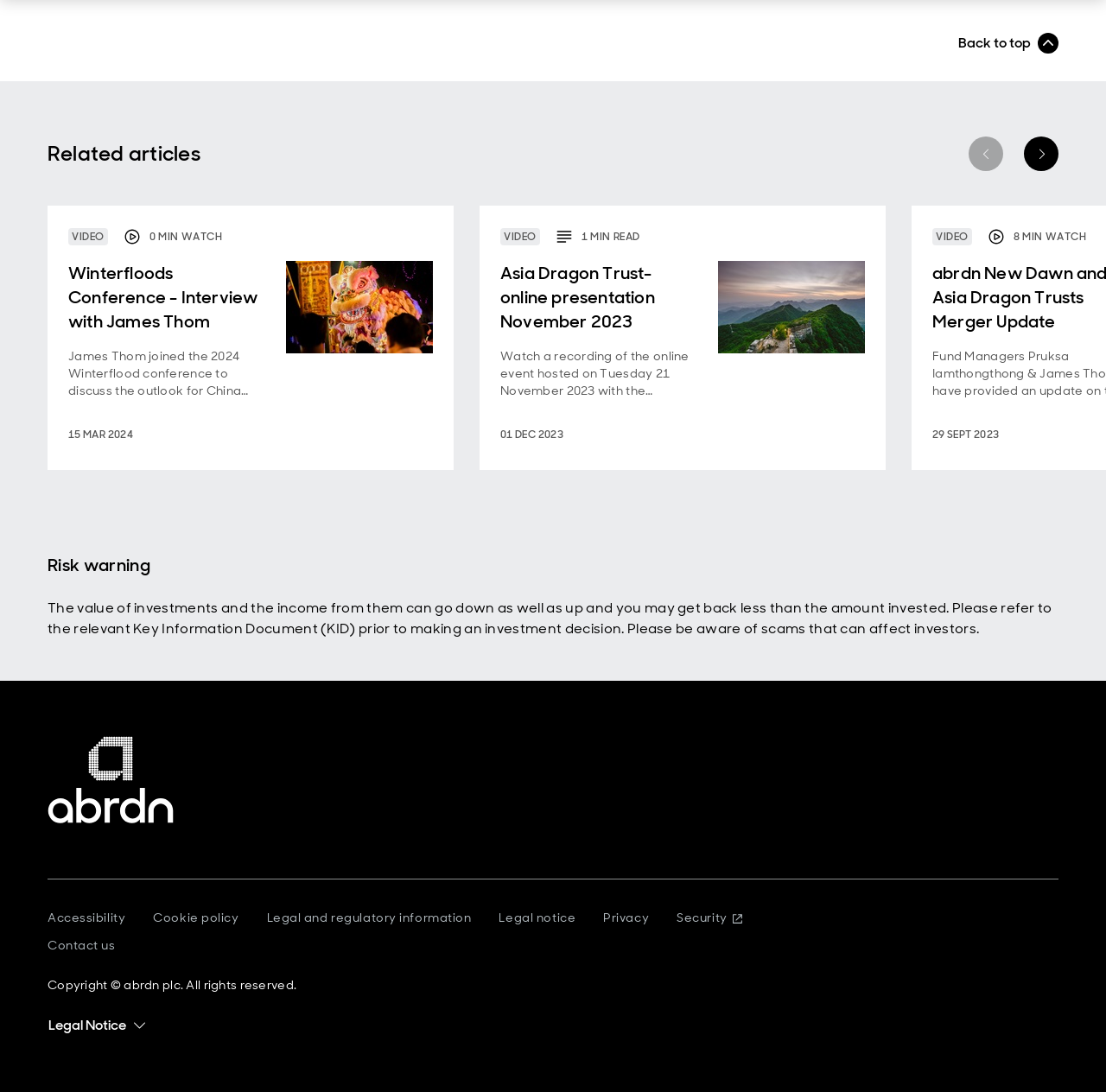Please give a succinct answer to the question in one word or phrase:
How many images are associated with the 'Asia Dragon Trust- online presentation November 2023' link?

1